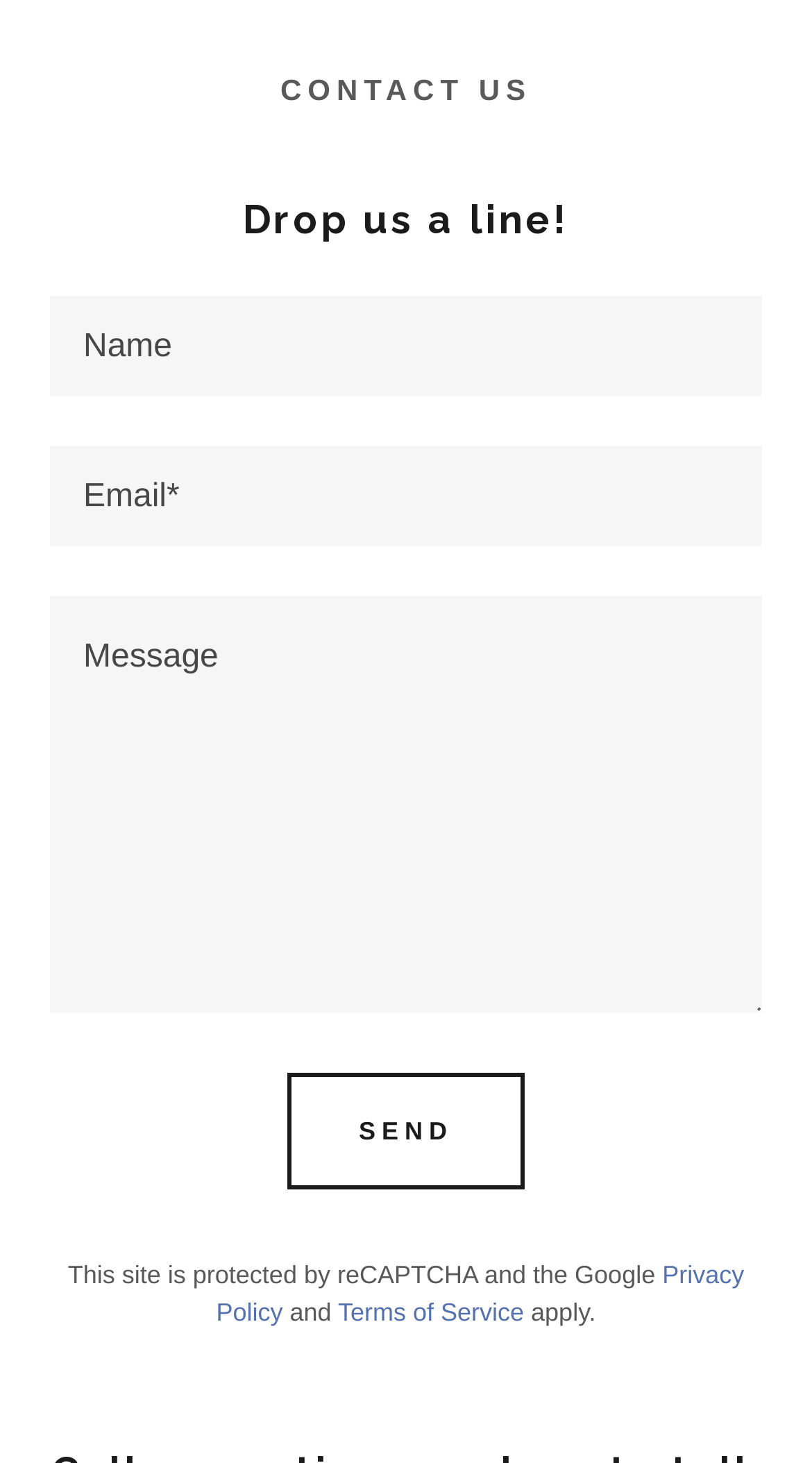What information is required to send a message?
Can you offer a detailed and complete answer to this question?

The webpage has three textboxes: 'Name', 'Email*', and 'Message'. The 'Email*' textbox has a required attribute, indicating that an email address is necessary to send a message. Although the 'Name' textbox does not have a required attribute, it is likely that a name is also required to send a message.